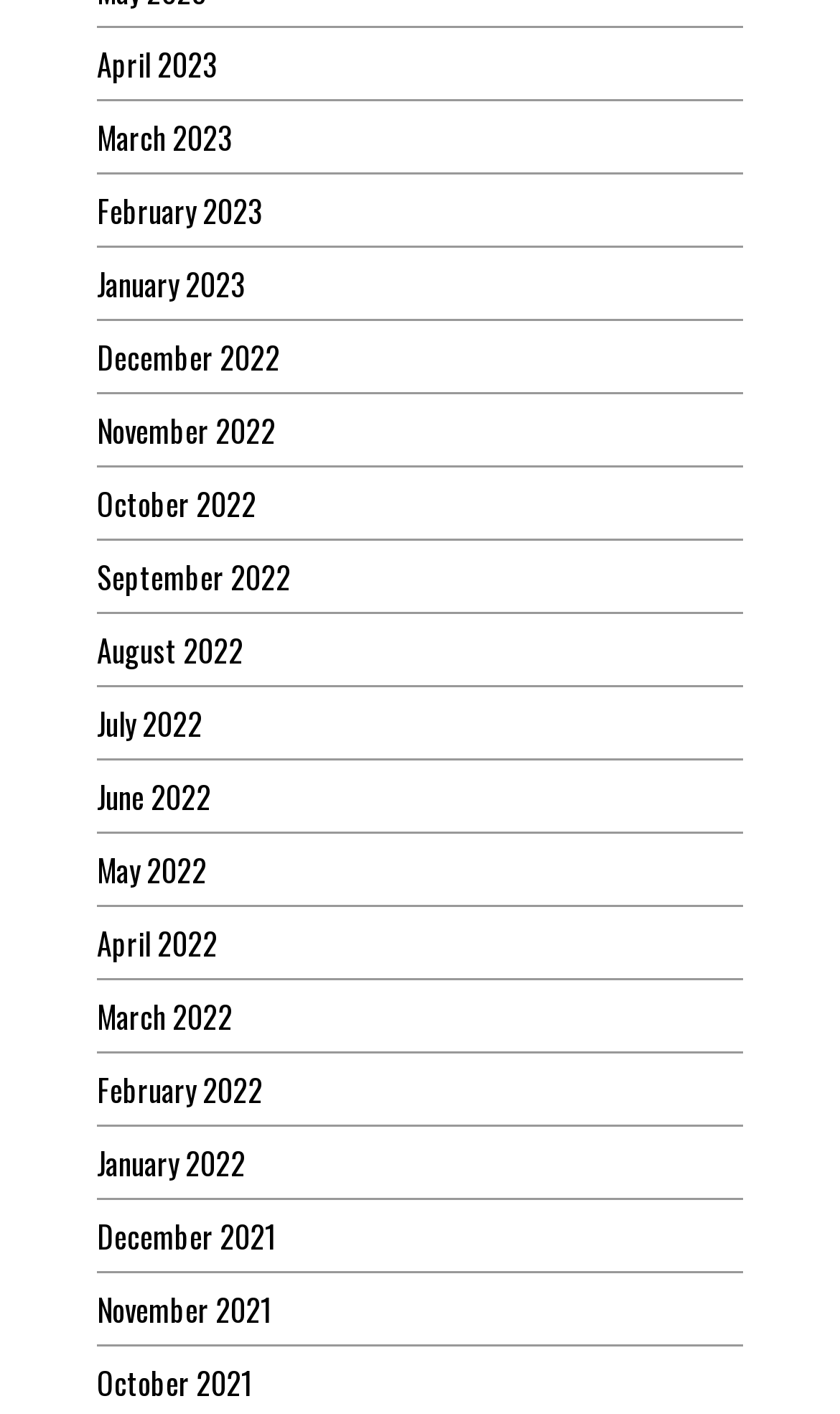Show the bounding box coordinates of the region that should be clicked to follow the instruction: "go to March 2022."

[0.115, 0.702, 0.277, 0.734]